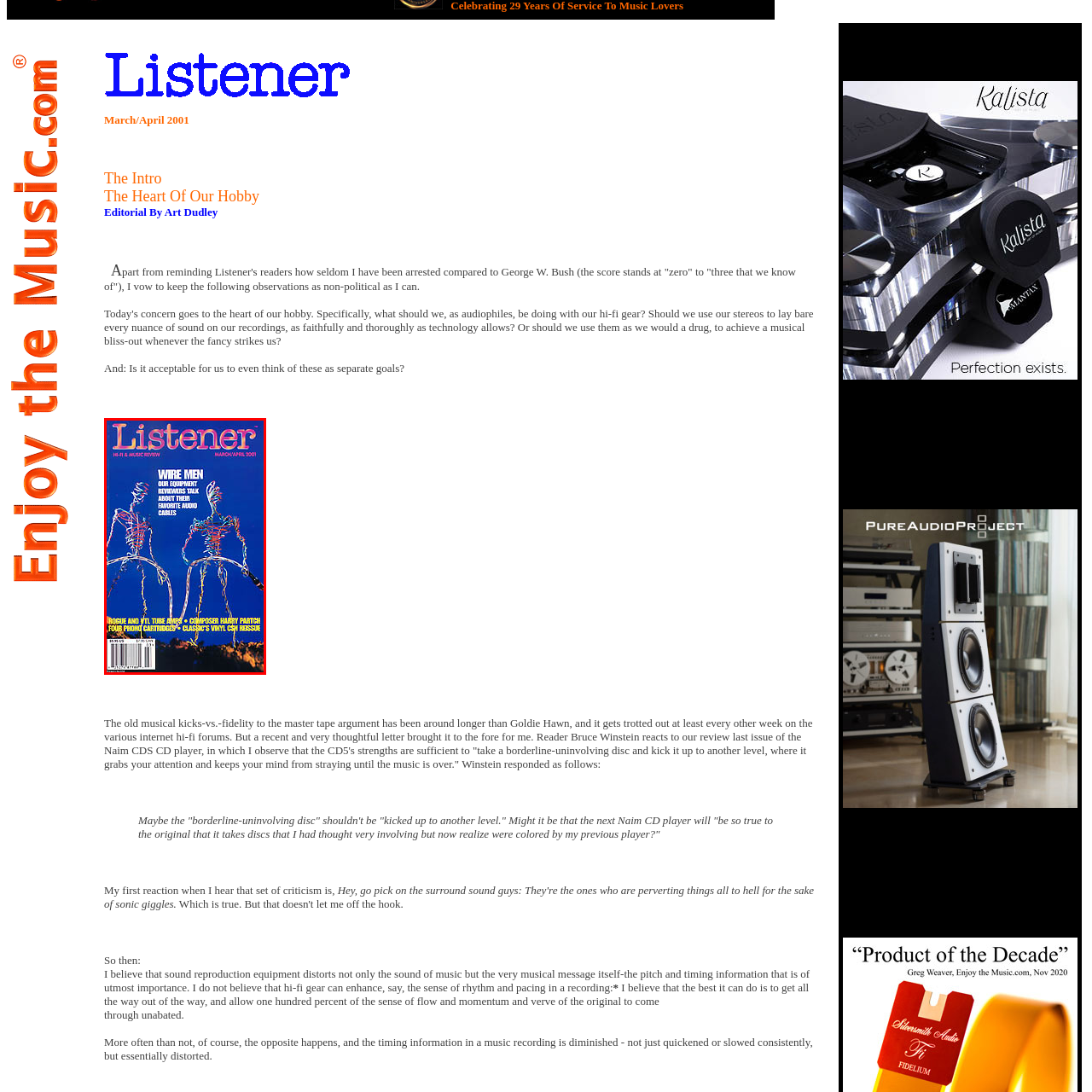Explain the image in the red bounding box with extensive details.

The image features the cover of "Listener," a hi-fi and music review magazine from March/April 2001. The cover prominently displays the title "Listener" at the top, highlighting its focus on audio and music culture. Below the title, the phrase "HI-FI & MUSIC REVIEW" indicates the magazine's content theme. The main graphic showcases two stylized figures, depicted in a wireframe design, which adds an artistic flair to the cover. Accompanying text includes "WIRE MEN," "OUR EQUIPMENT," and "REVIEWERS TALK ABOUT THEIR FAVORITE AUDIO CABLES," suggesting a feature on audio equipment and reviews. Additional topics mentioned include "ROGUE AND VTL TUBE AMPS," "COMPOSER HARRY PARTCH," and "FOUR PHONO CARTRIDGES," indicating a wide range of discussions on music and audio technology. Overall, the cover reflects the magazine's niche focus, catering to enthusiasts of high-fidelity music reproduction.